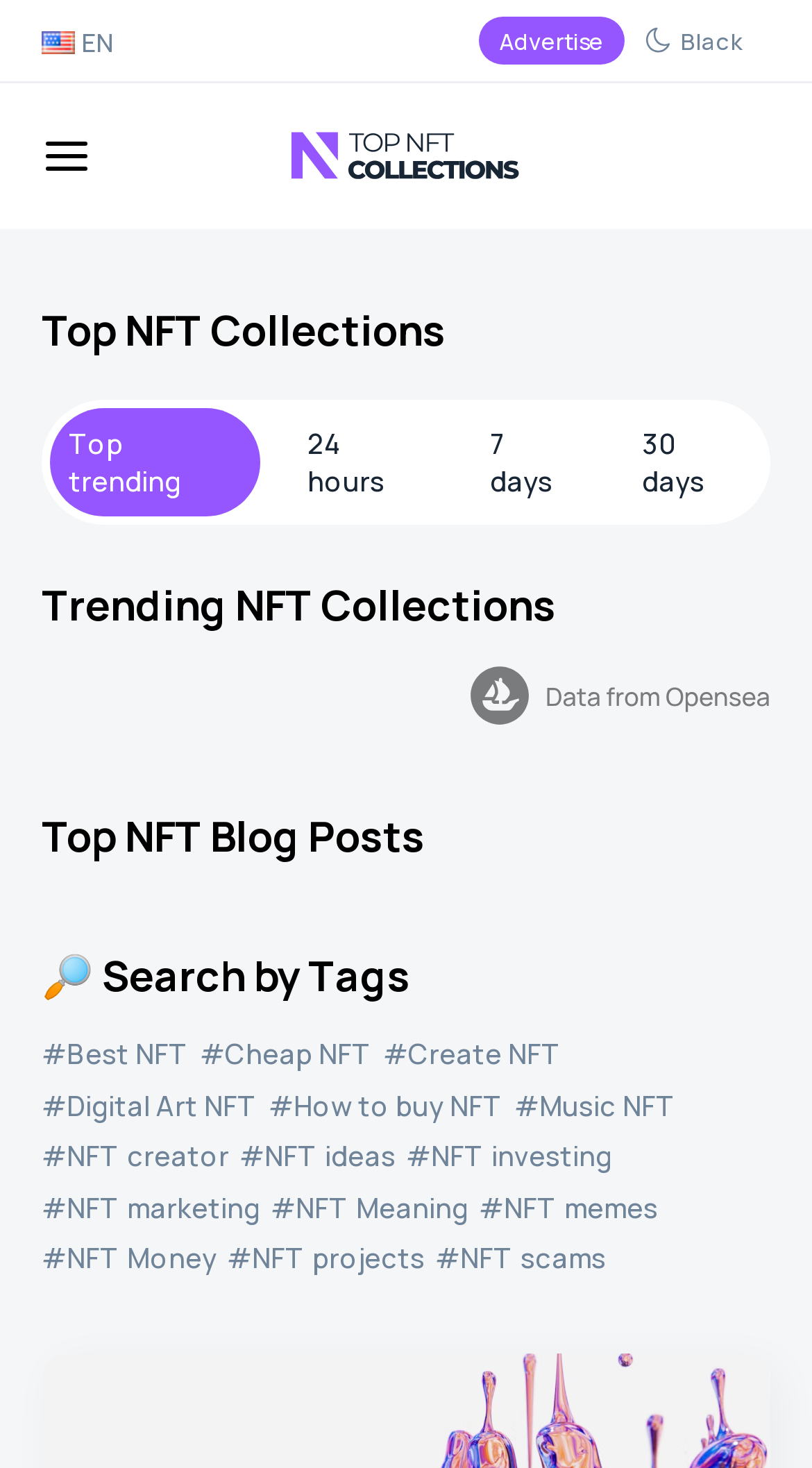Based on the image, provide a detailed response to the question:
What is the time period for trending NFT collections?

From the webpage, I can see that there are three time periods mentioned for trending NFT collections, which are 24 hours, 7 days, and 30 days. These time periods are listed horizontally under the 'Top trending' label.